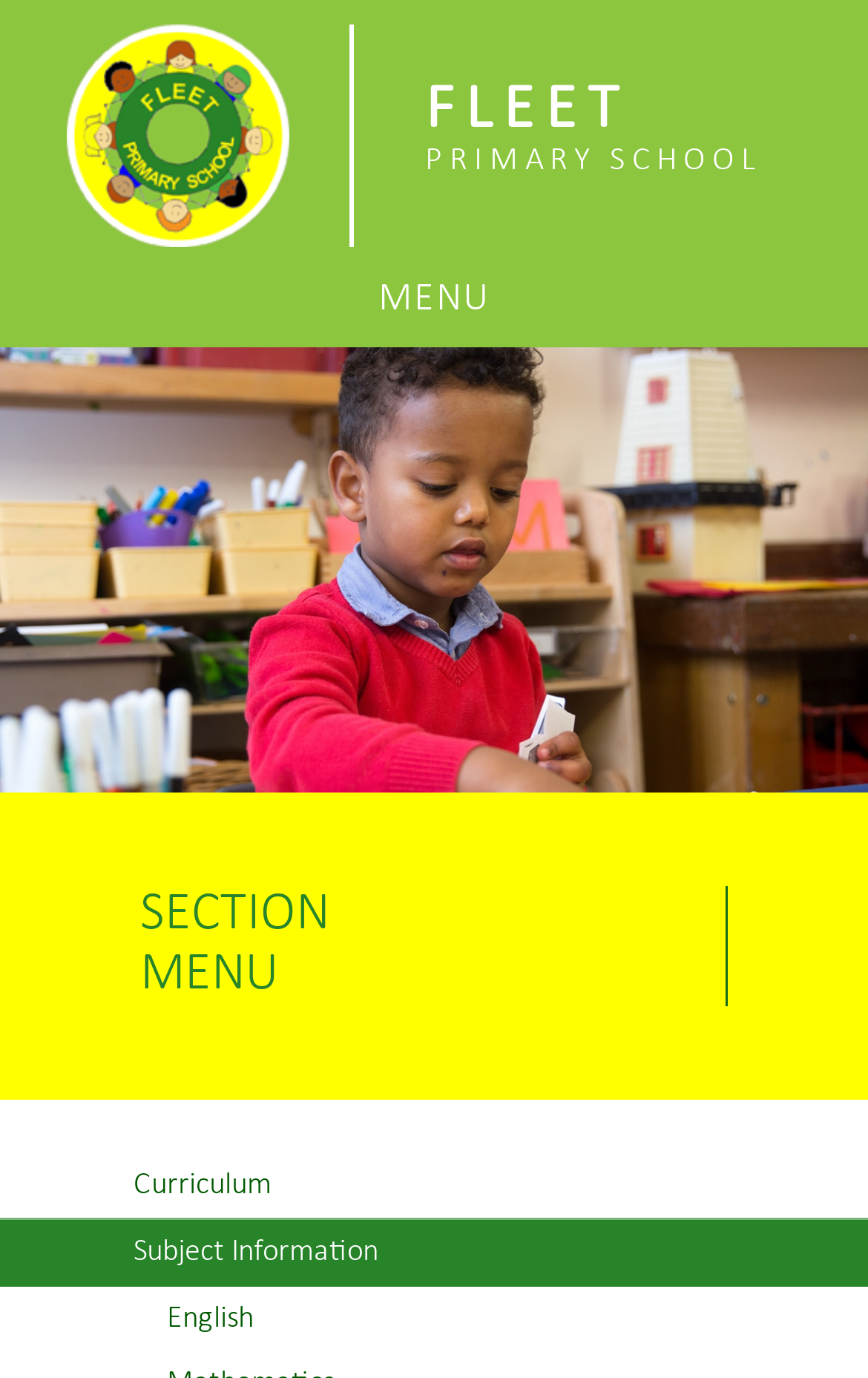Create an elaborate caption that covers all aspects of the webpage.

The webpage is for Fleet Primary School. At the top, there is a header section that spans the entire width of the page. Within this section, there is a link to the school's homepage, accompanied by a small image of the school's logo, positioned on the left side. To the right of the logo, there is a "MENU" button. 

Below the header section, there are two lines of text, "SECTION" and "MENU", positioned side by side, with "SECTION" on the left and "MENU" on the right. 

Further down the page, there are four links, stacked vertically, that provide access to different sections of the website. The links are "Curriculum", "Subject Information", and "English", listed in that order from top to bottom.